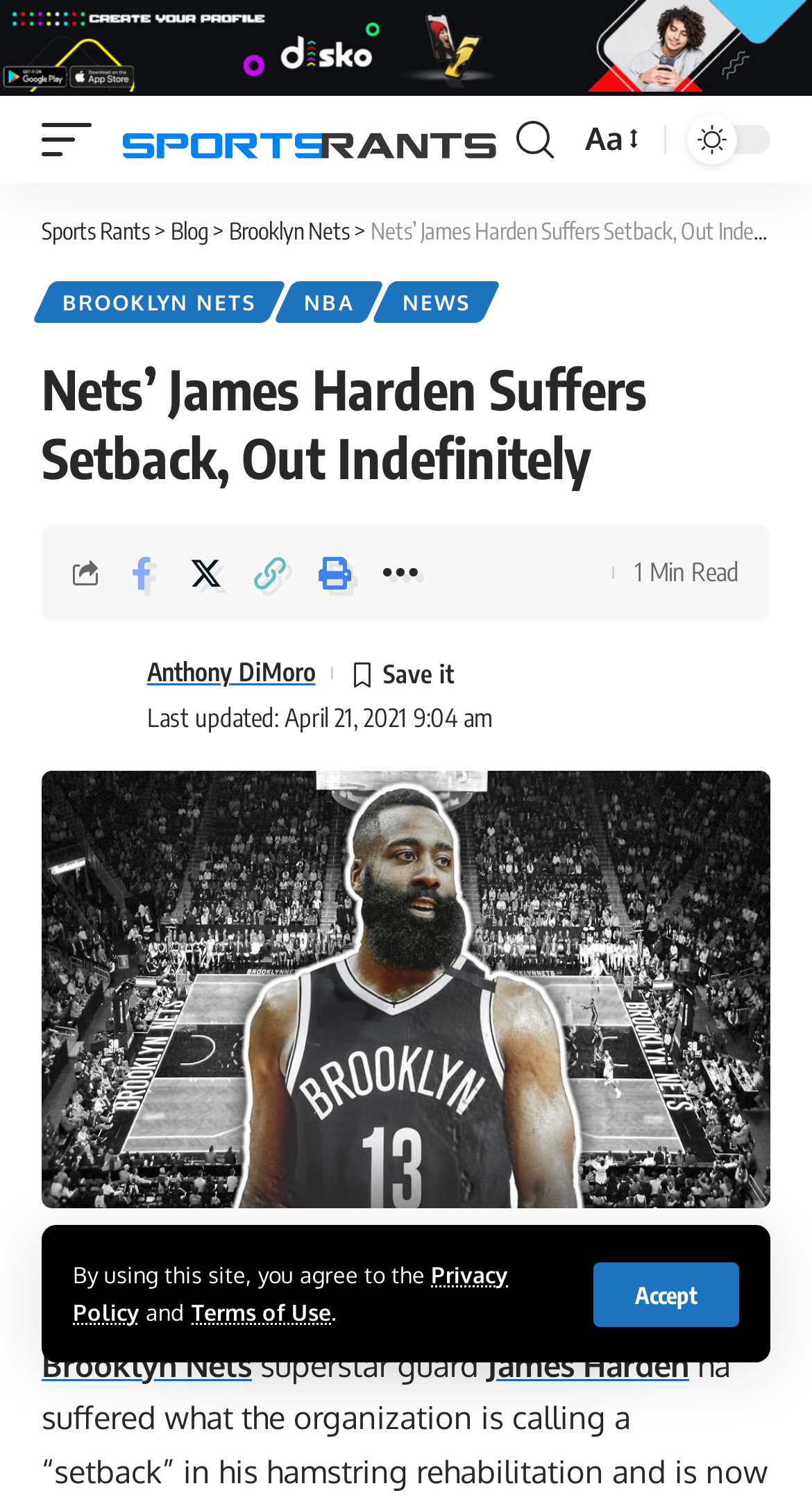Given the description "Brooklyn Nets", provide the bounding box coordinates of the corresponding UI element.

[0.051, 0.186, 0.341, 0.213]